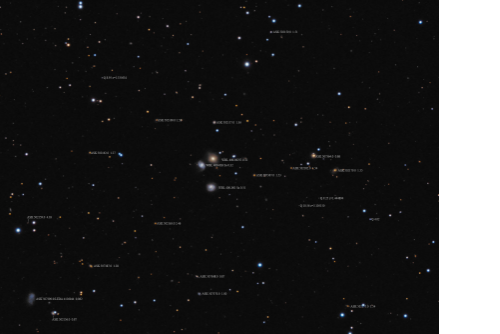What does the contrast between the dark expanse and the bright galaxies emphasize?
From the screenshot, supply a one-word or short-phrase answer.

scale and majesty of the cosmos